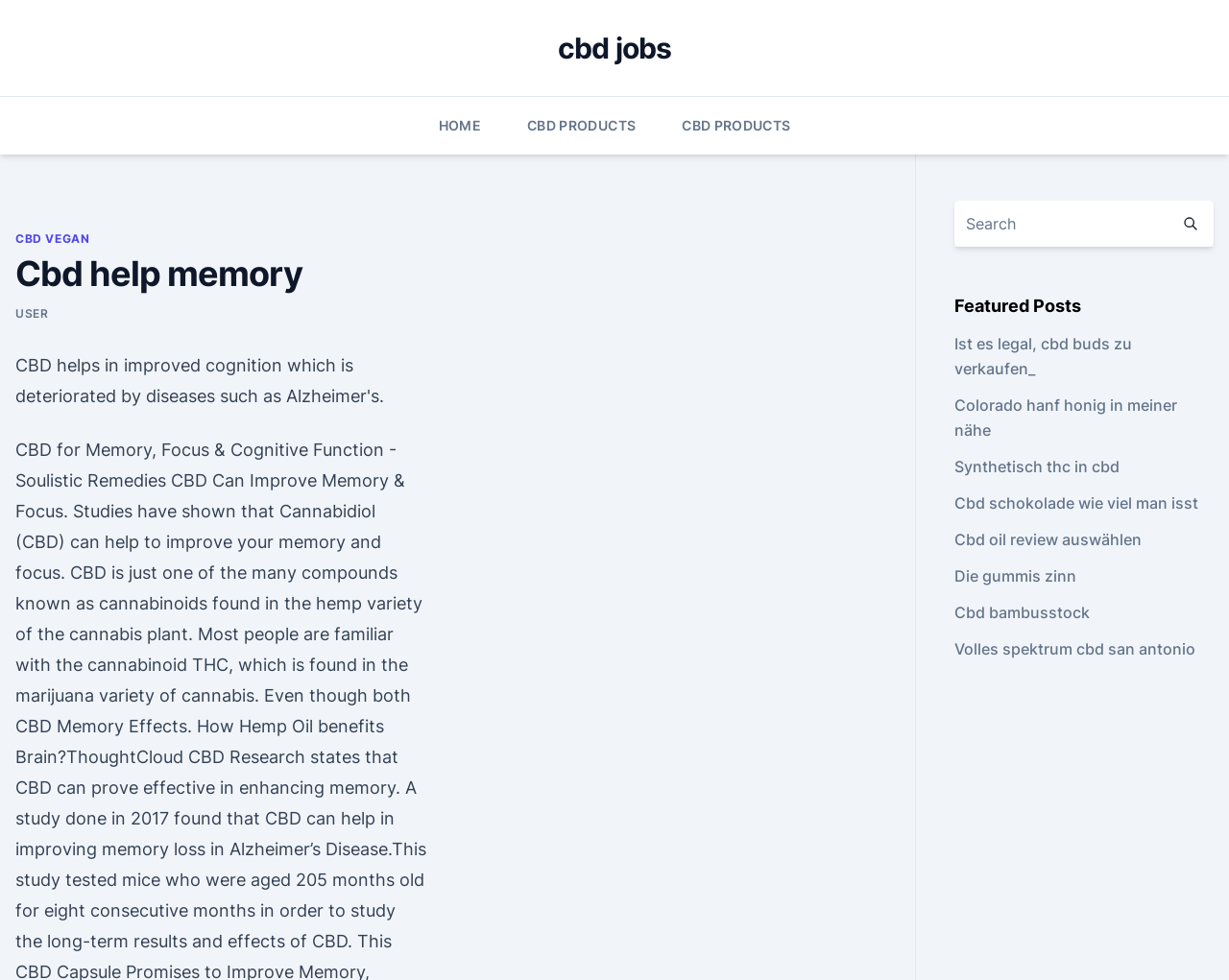Show the bounding box coordinates for the HTML element as described: "Volles spektrum cbd san antonio".

[0.776, 0.652, 0.972, 0.672]